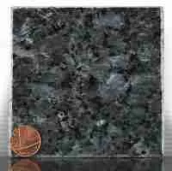Please give a short response to the question using one word or a phrase:
What is the granite often chosen for?

Memorials and stonework